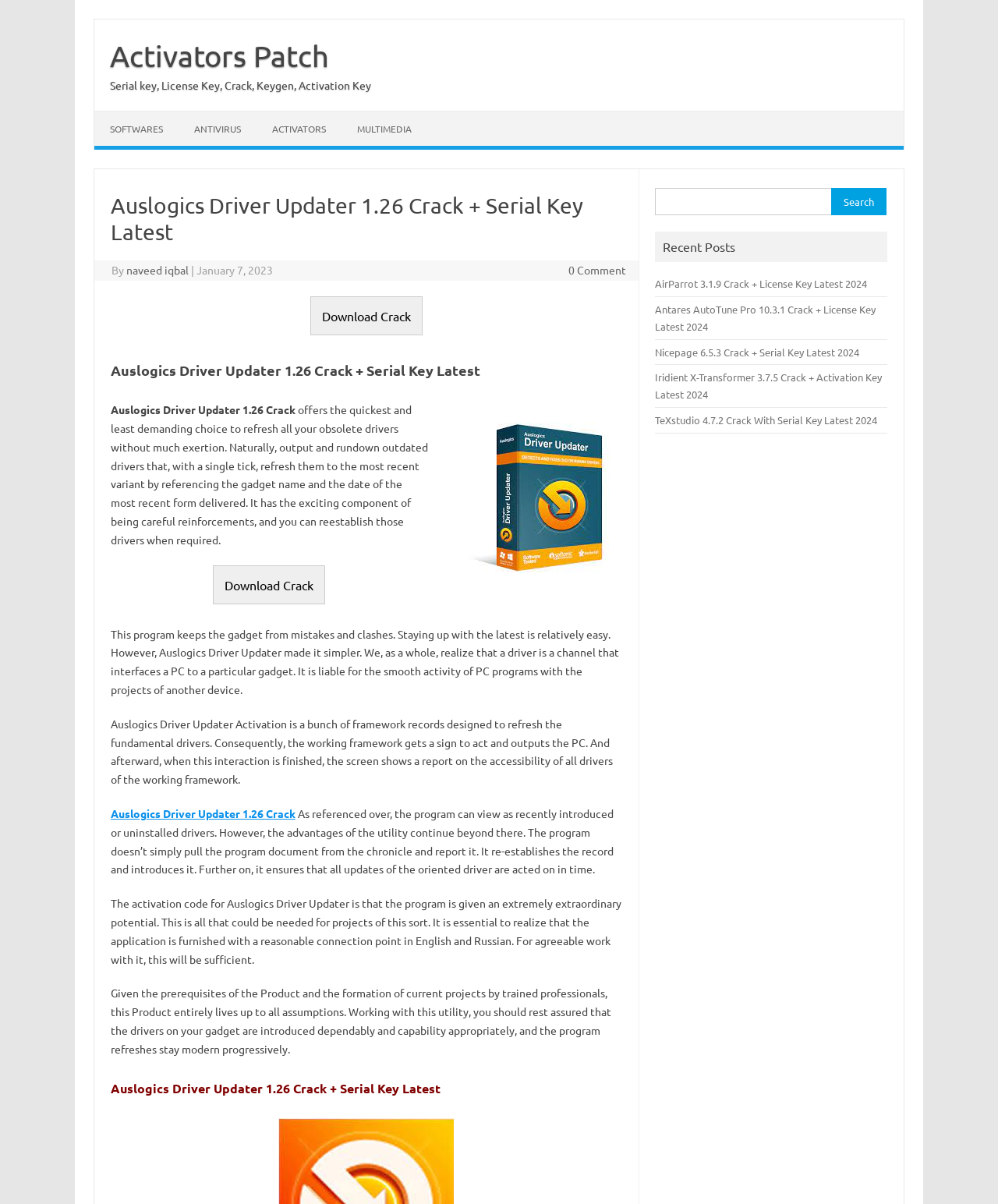Can you find the bounding box coordinates for the element to click on to achieve the instruction: "Read the 'Auslogics Driver Updater 1.26 Crack + Serial Key Latest' article"?

[0.111, 0.16, 0.623, 0.233]